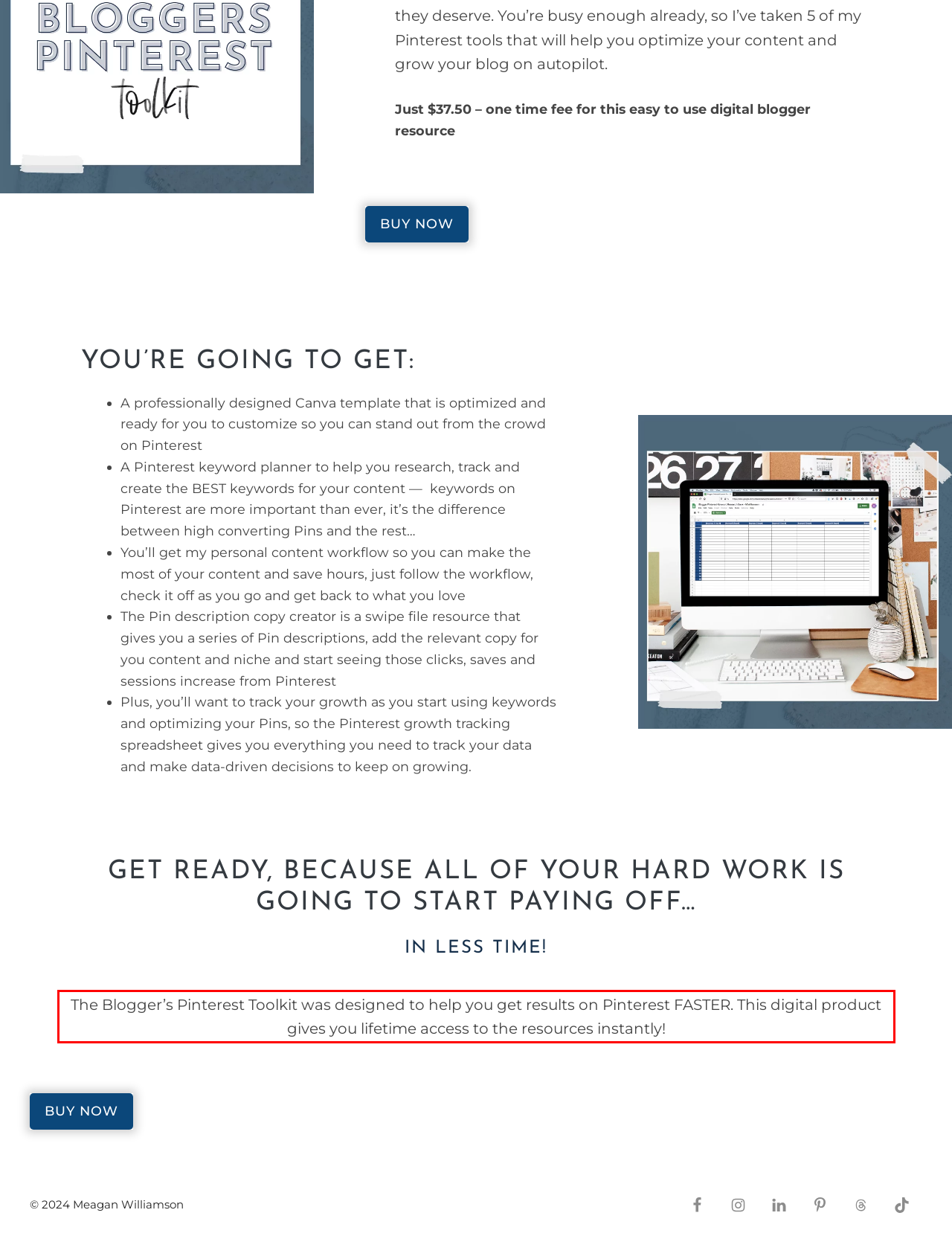Please perform OCR on the text within the red rectangle in the webpage screenshot and return the text content.

The Blogger’s Pinterest Toolkit was designed to help you get results on Pinterest FASTER. This digital product gives you lifetime access to the resources instantly!